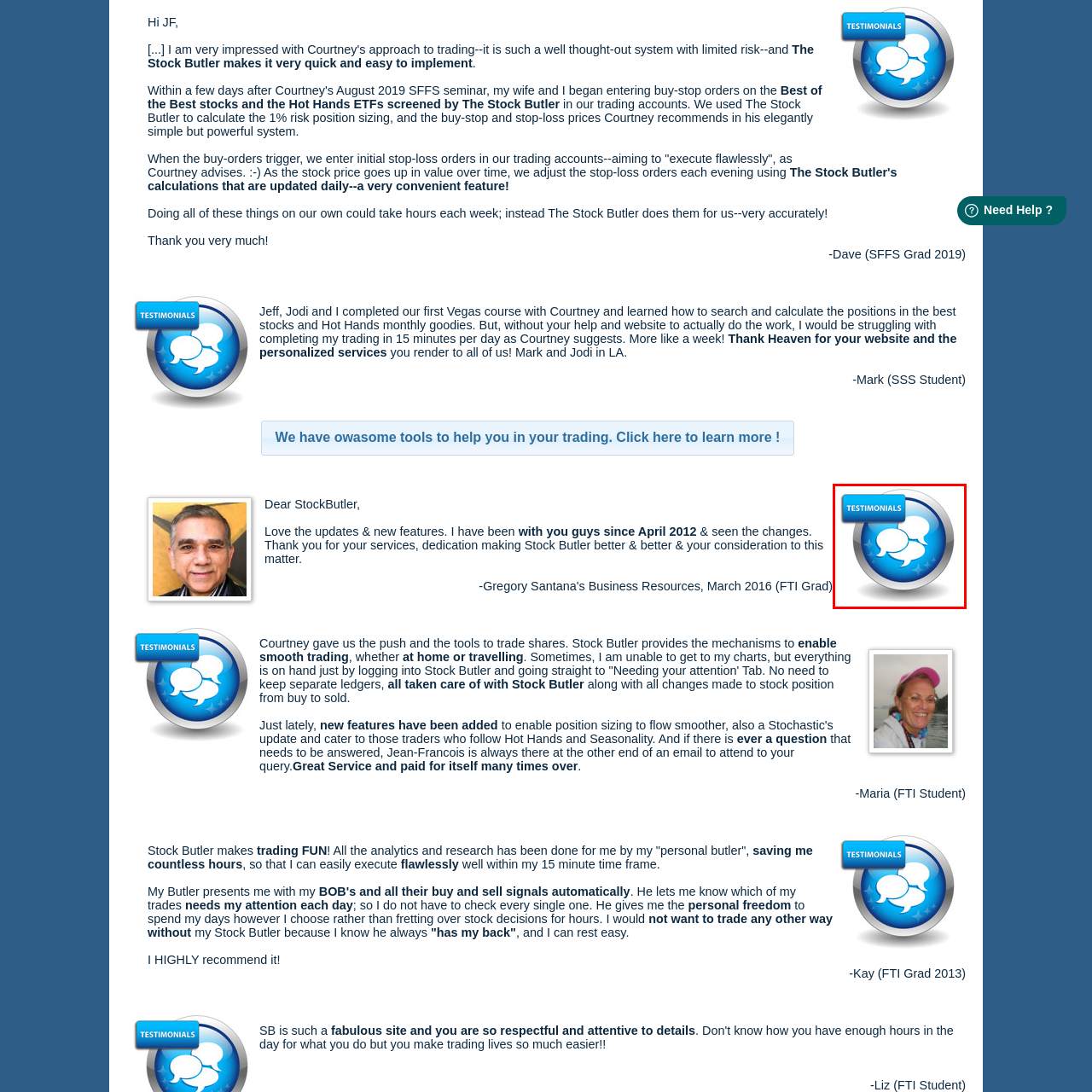Thoroughly describe the contents of the image enclosed in the red rectangle.

The image features a circular button with a glossy blue finish, prominently displaying three overlapping speech bubbles in white, symbolizing communication and feedback. Above the bubbles, a rectangular blue banner reads "TESTIMONIALS" in bold letters, emphasizing the importance of customer reviews and experiences. This visual element is designed to attract attention, inviting viewers to explore positive testimonials and feedback about a service or product, likely related to trading assistance or user experience. The overall aesthetic combines modern graphics with a professional tone, reinforcing trust and engagement.